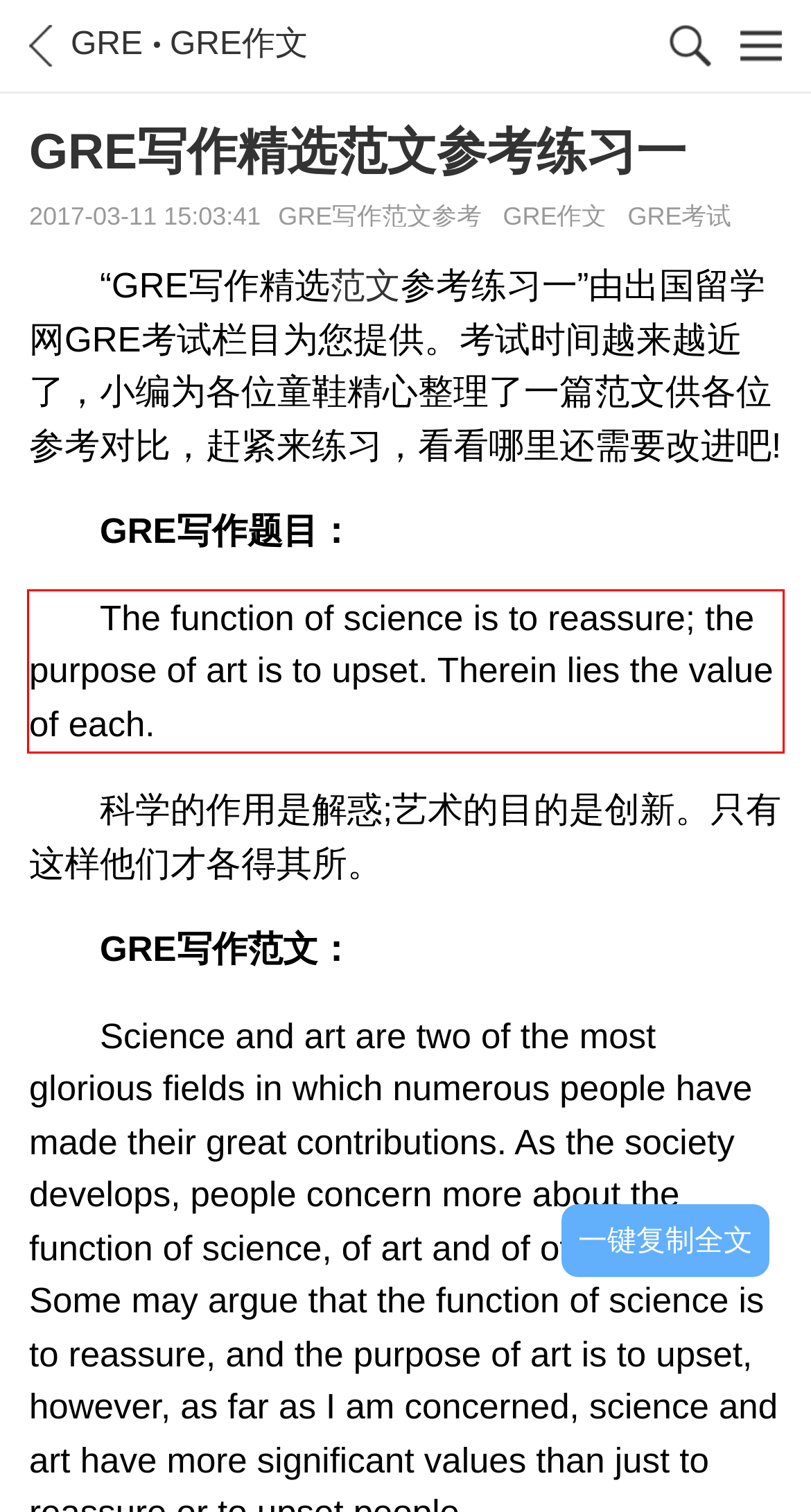Review the webpage screenshot provided, and perform OCR to extract the text from the red bounding box.

The function of science is to reassure; the purpose of art is to upset. Therein lies the value of each.